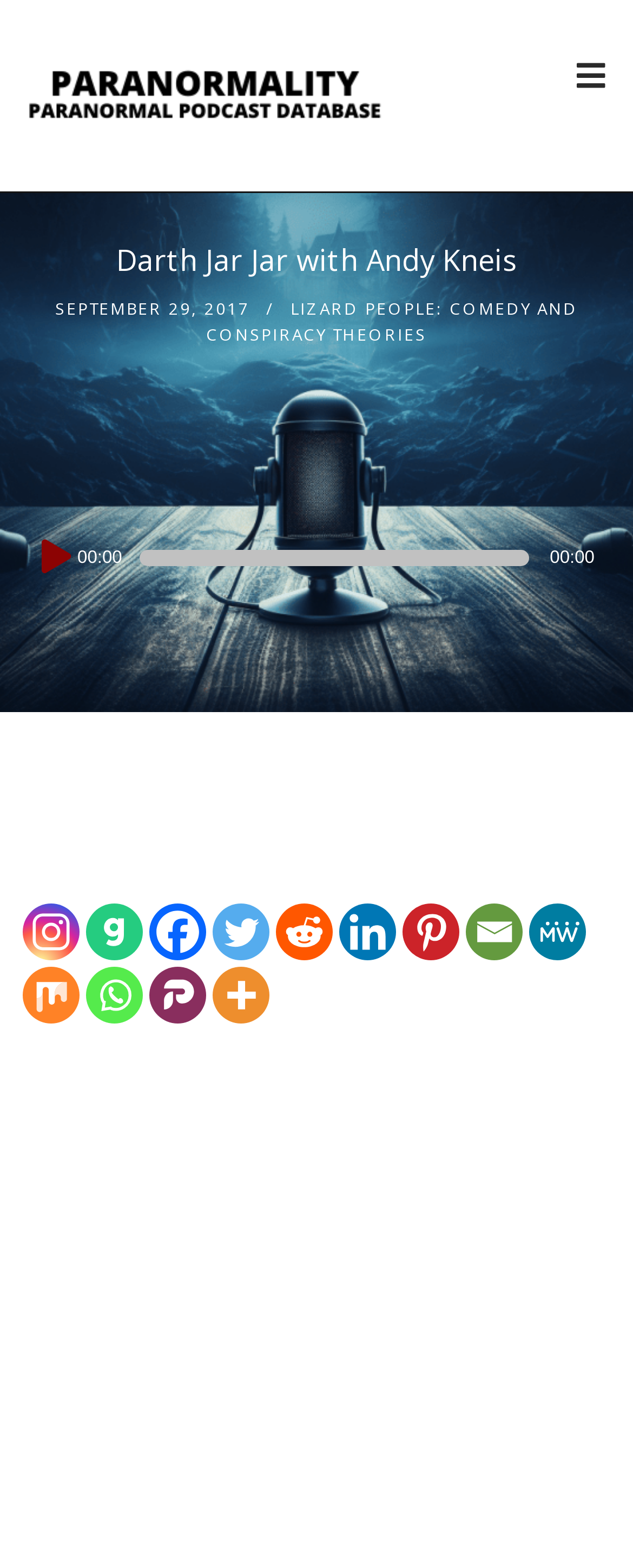Determine the bounding box coordinates of the clickable area required to perform the following instruction: "Click on LIZARD PEOPLE: COMEDY AND CONSPIRACY THEORIES". The coordinates should be represented as four float numbers between 0 and 1: [left, top, right, bottom].

[0.326, 0.189, 0.913, 0.22]